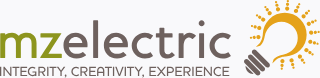What is the symbol in the logo?
Look at the screenshot and respond with one word or a short phrase.

Light bulb